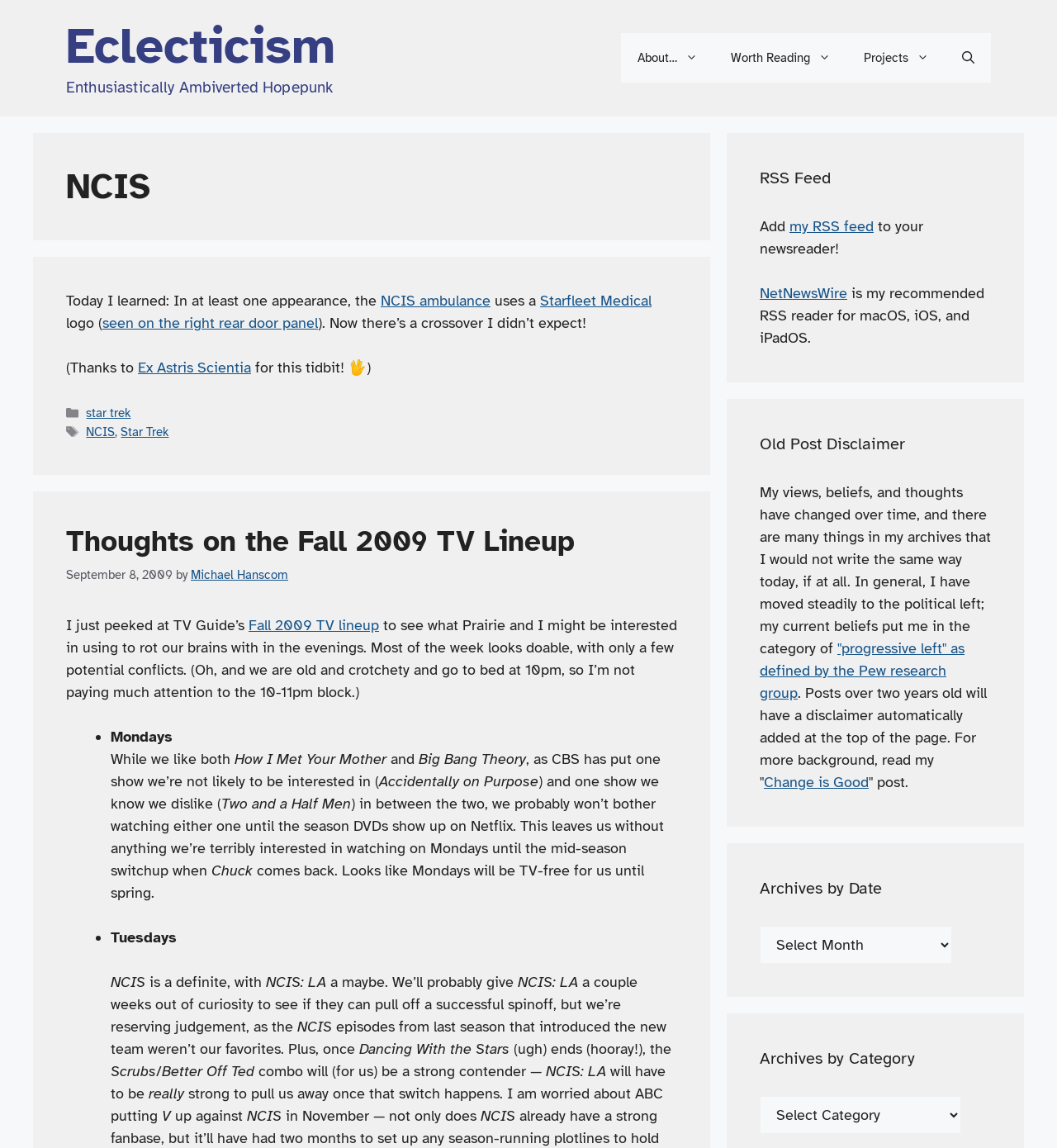Please give a one-word or short phrase response to the following question: 
What is the name of the TV show that is a spinoff of NCIS?

NCIS: LA